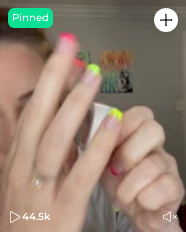What is the background of the image?
Based on the image, answer the question with a single word or brief phrase.

Decor related to beauty